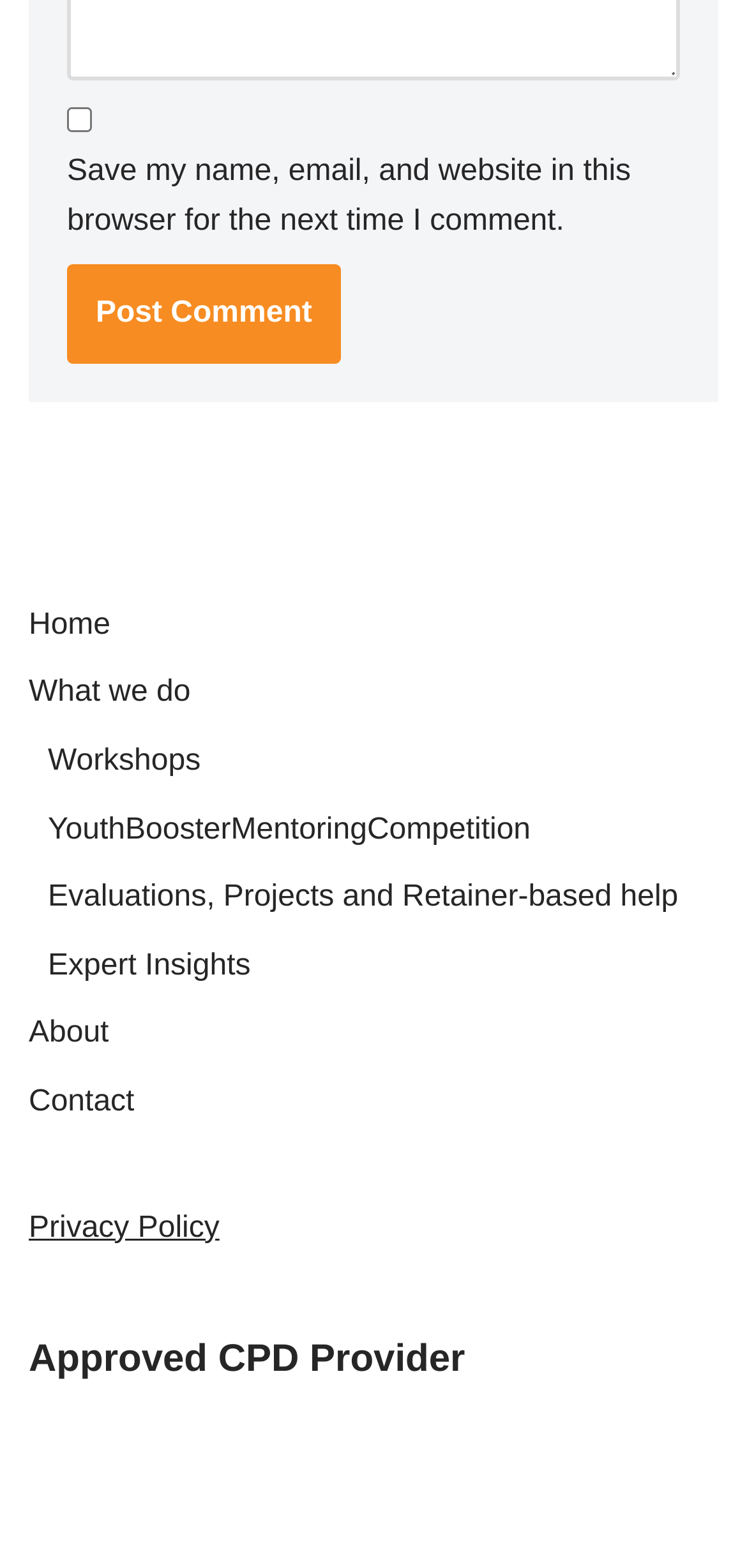Determine the bounding box coordinates for the region that must be clicked to execute the following instruction: "Check the checkbox to save your name and email".

[0.09, 0.068, 0.123, 0.084]